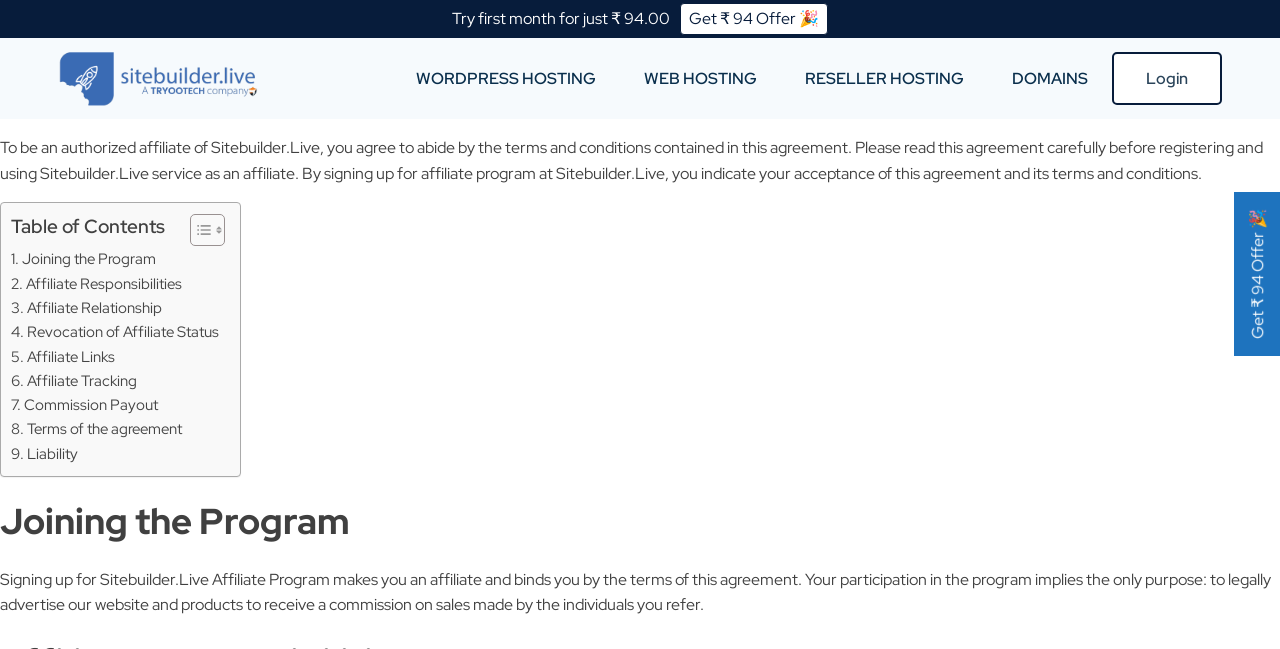Please identify the bounding box coordinates of the element's region that I should click in order to complete the following instruction: "Login". The bounding box coordinates consist of four float numbers between 0 and 1, i.e., [left, top, right, bottom].

[0.868, 0.079, 0.954, 0.162]